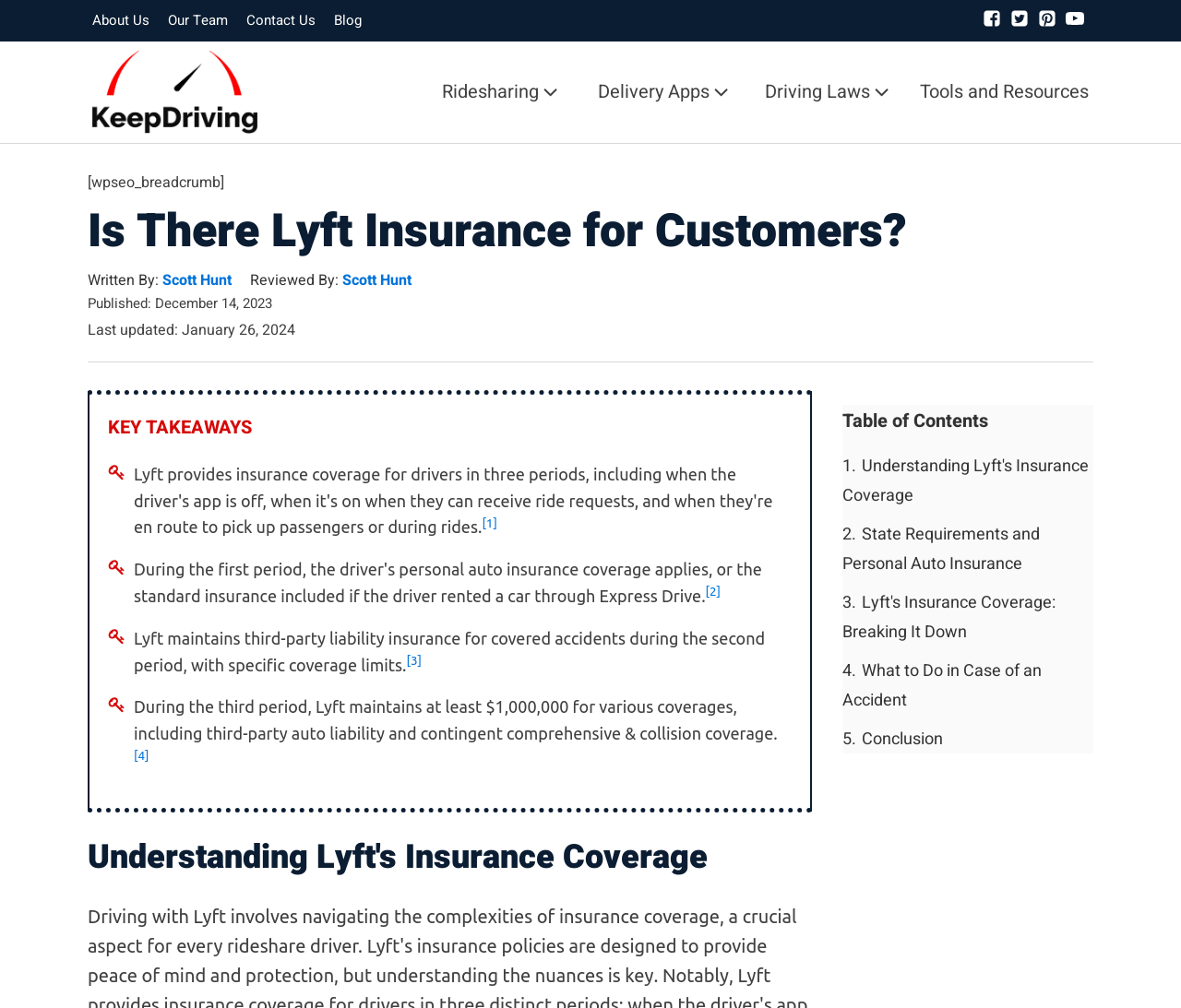Show the bounding box coordinates of the region that should be clicked to follow the instruction: "Enter your name in the 'Nimi' field."

None